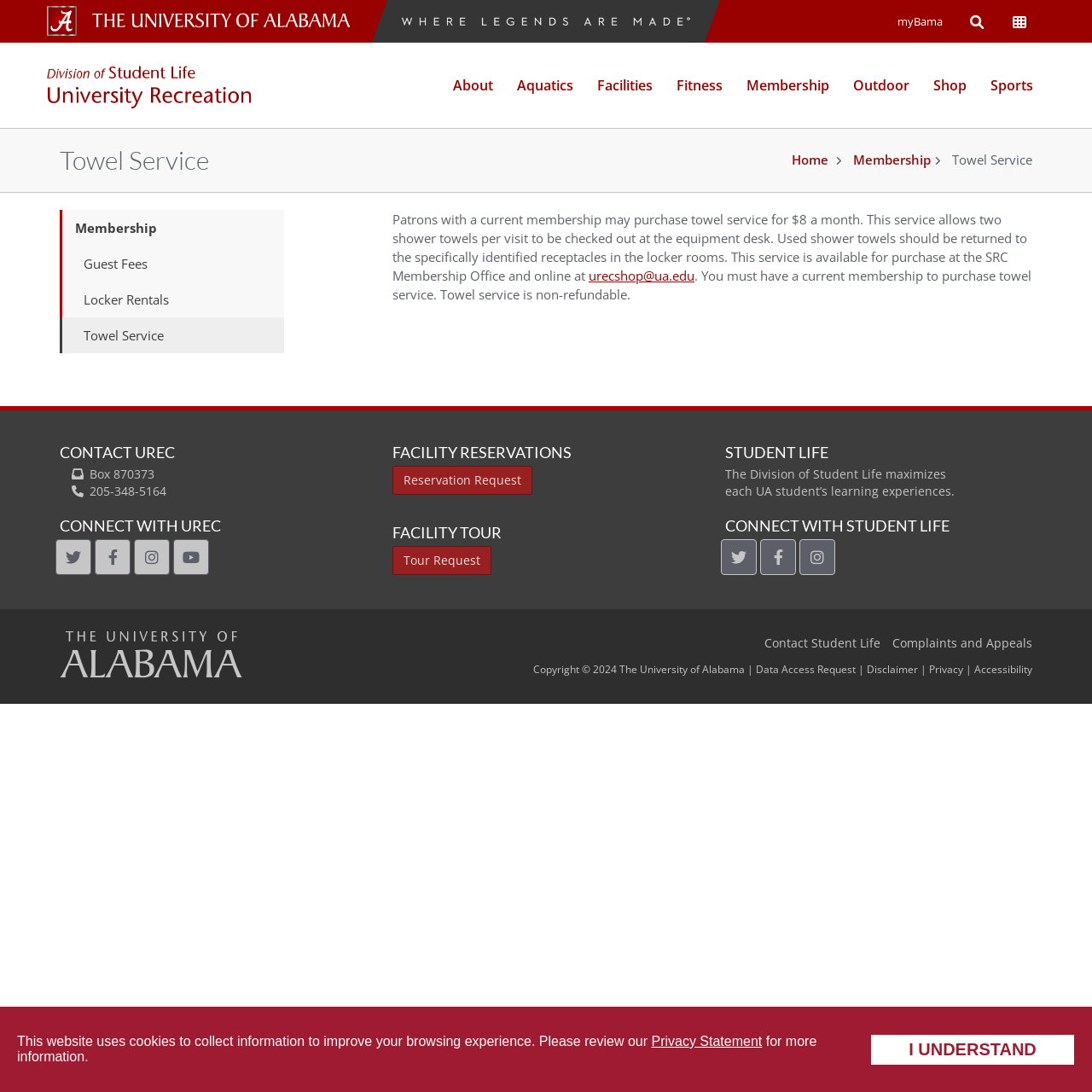Identify the bounding box coordinates of the section that should be clicked to achieve the task described: "Get the Columbia Climate School Newsletter".

None